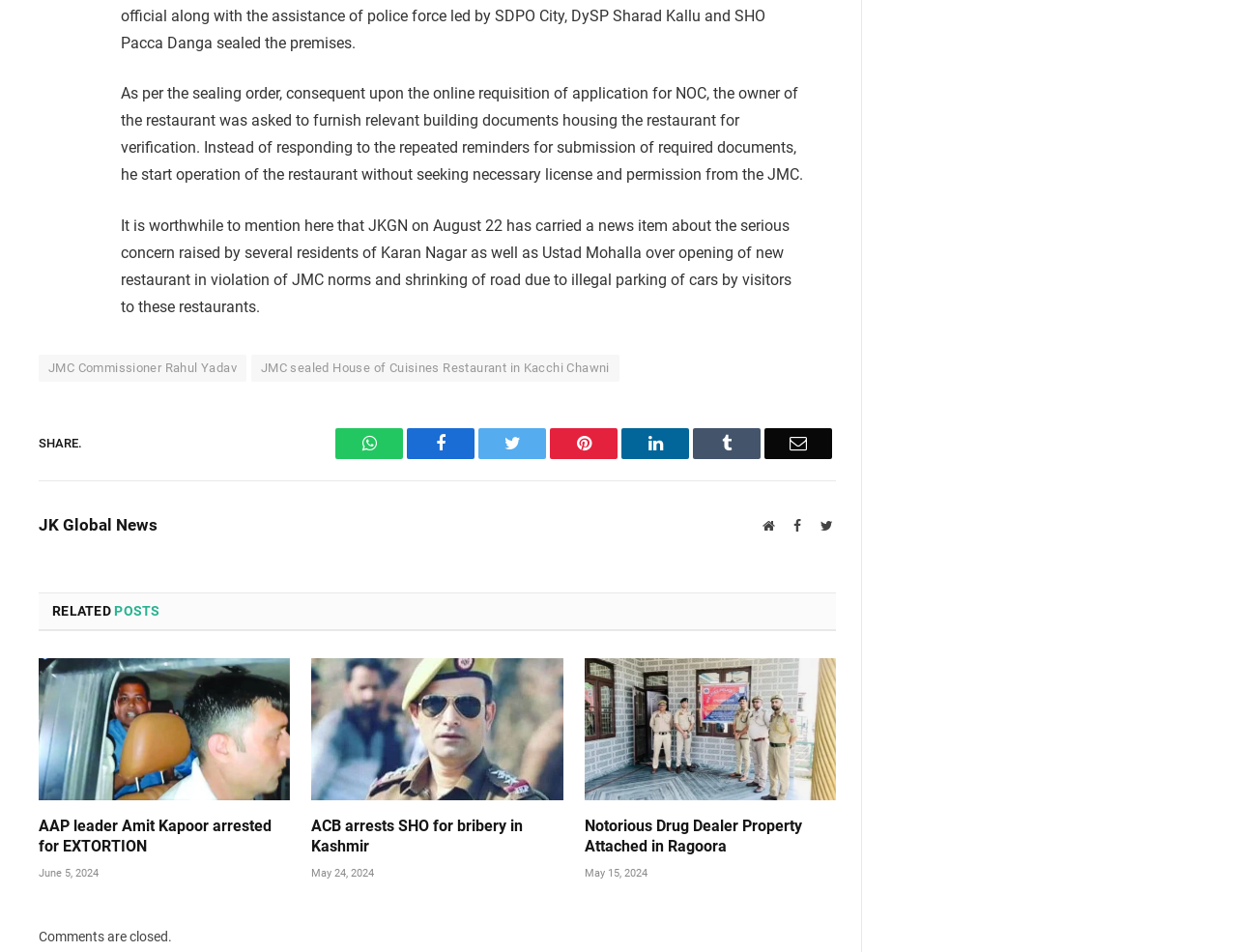Please identify the bounding box coordinates for the region that you need to click to follow this instruction: "Click on the link to share on WhatsApp".

[0.271, 0.45, 0.326, 0.482]